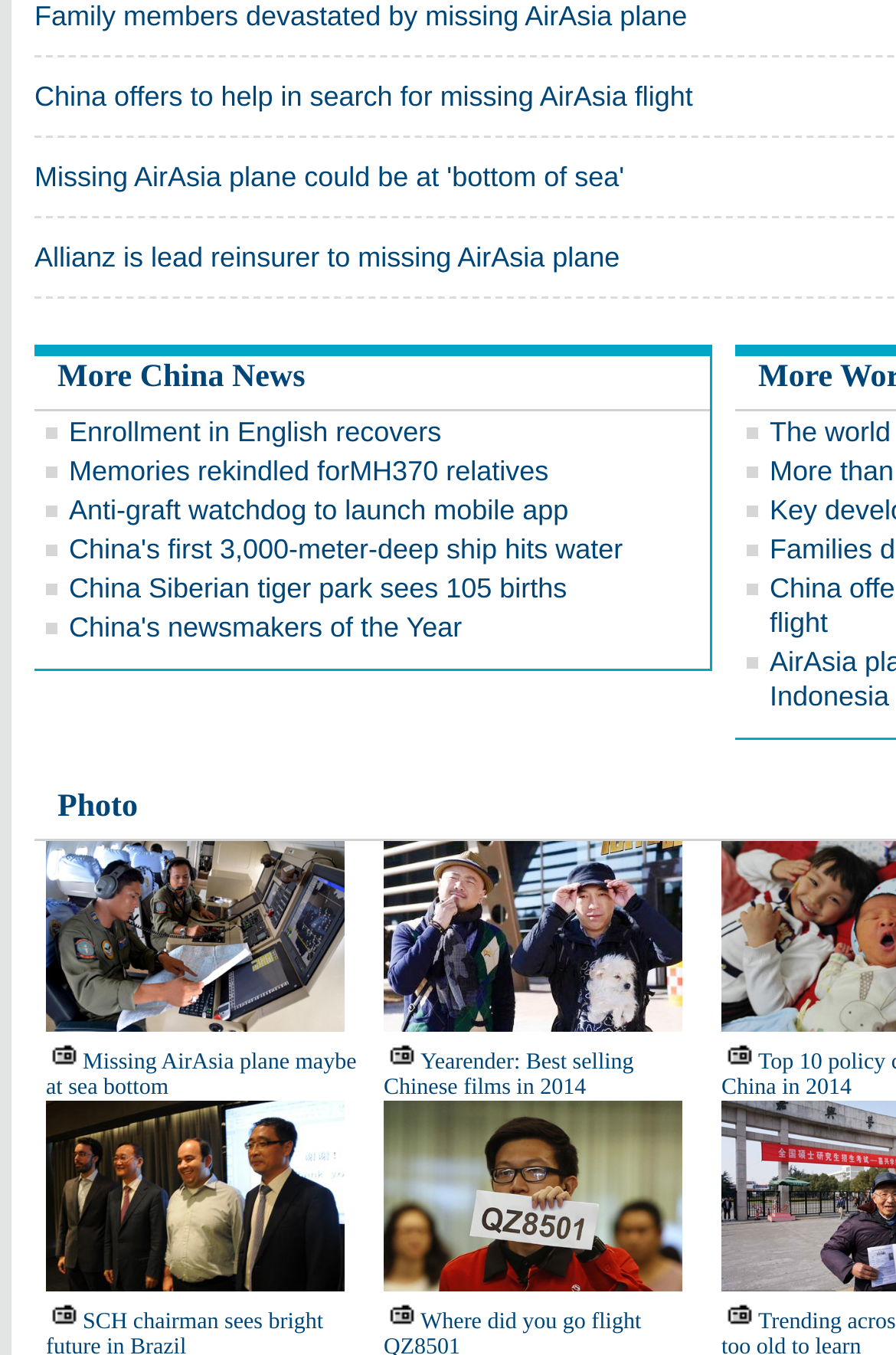Is the webpage related to China?
Relying on the image, give a concise answer in one word or a brief phrase.

Yes